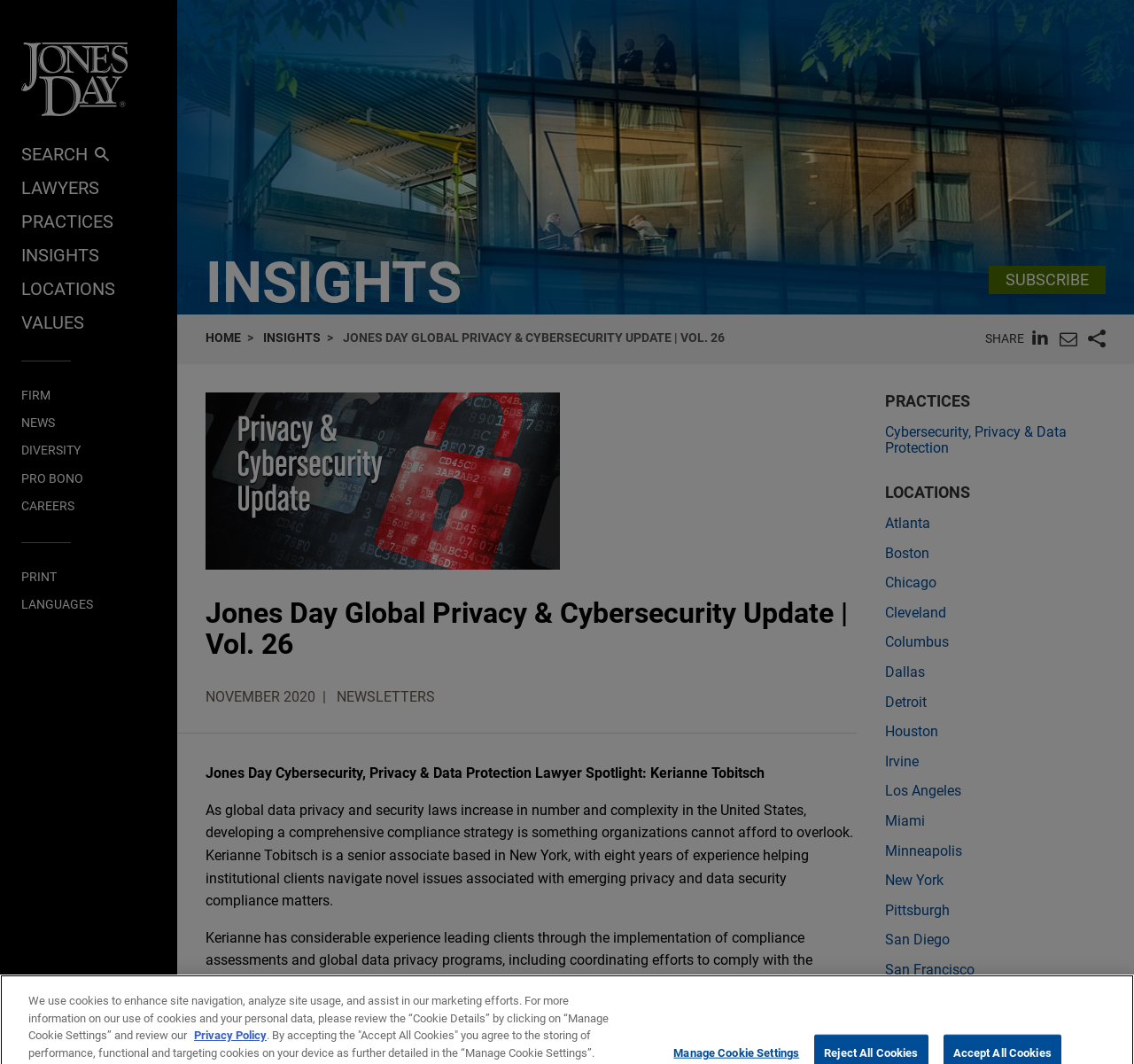Locate the bounding box coordinates of the clickable area needed to fulfill the instruction: "Click the SEARCH button".

[0.019, 0.135, 0.096, 0.154]